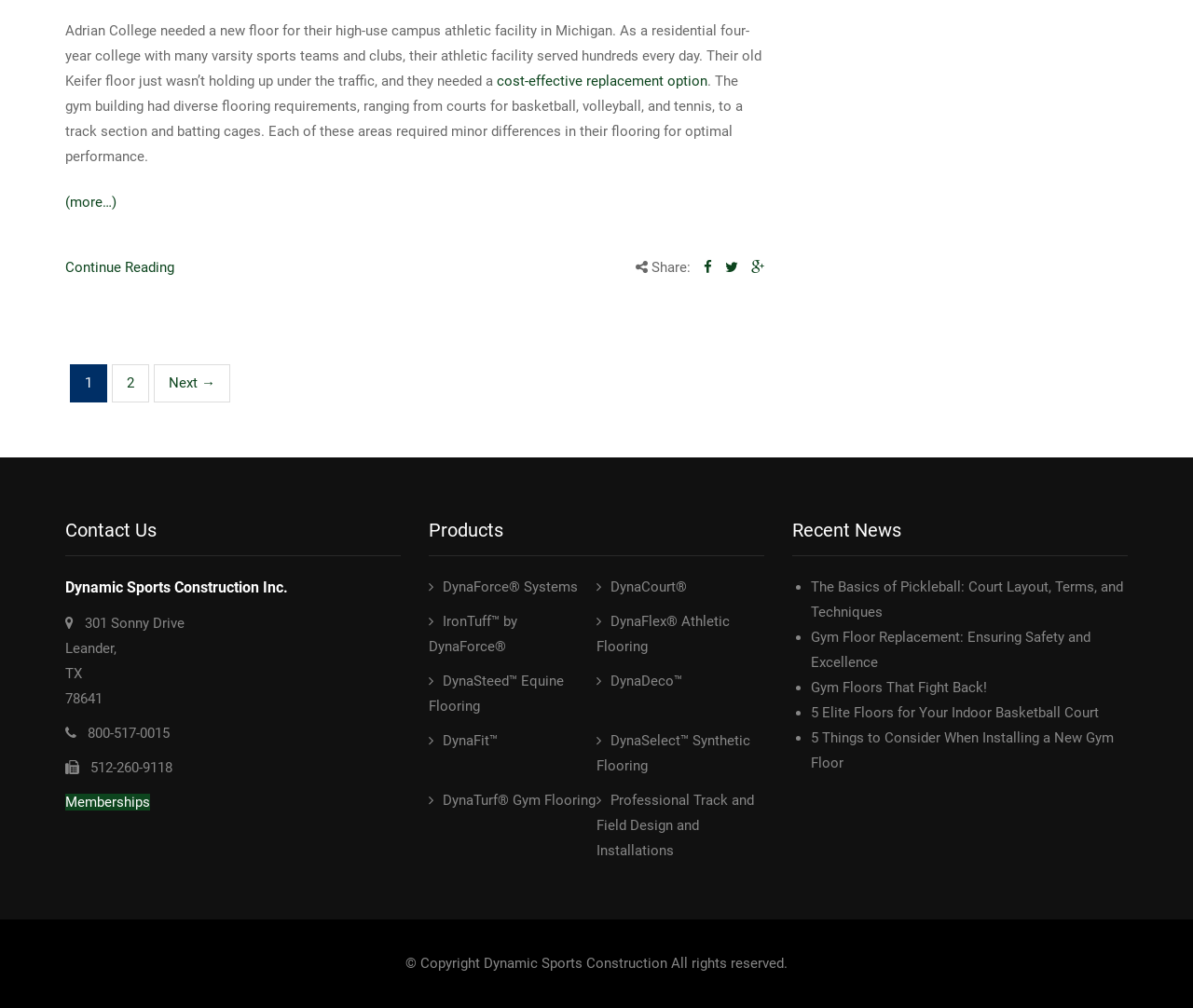Determine the bounding box coordinates for the clickable element required to fulfill the instruction: "Call Dynamic Sports Construction Inc. at 800-517-0015". Provide the coordinates as four float numbers between 0 and 1, i.e., [left, top, right, bottom].

[0.073, 0.719, 0.142, 0.735]